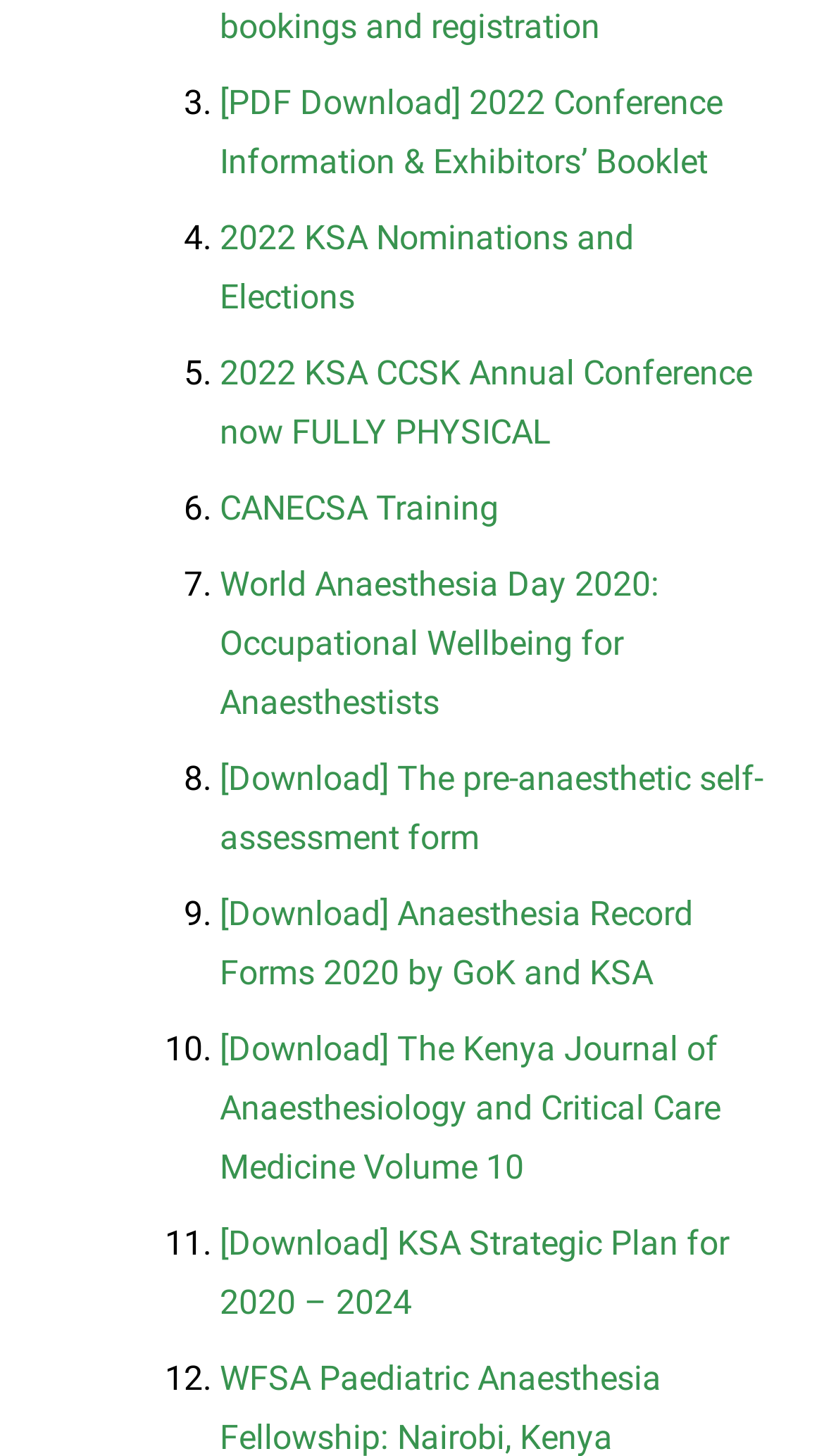Please specify the coordinates of the bounding box for the element that should be clicked to carry out this instruction: "Access CANECSA Training". The coordinates must be four float numbers between 0 and 1, formatted as [left, top, right, bottom].

[0.267, 0.335, 0.605, 0.363]